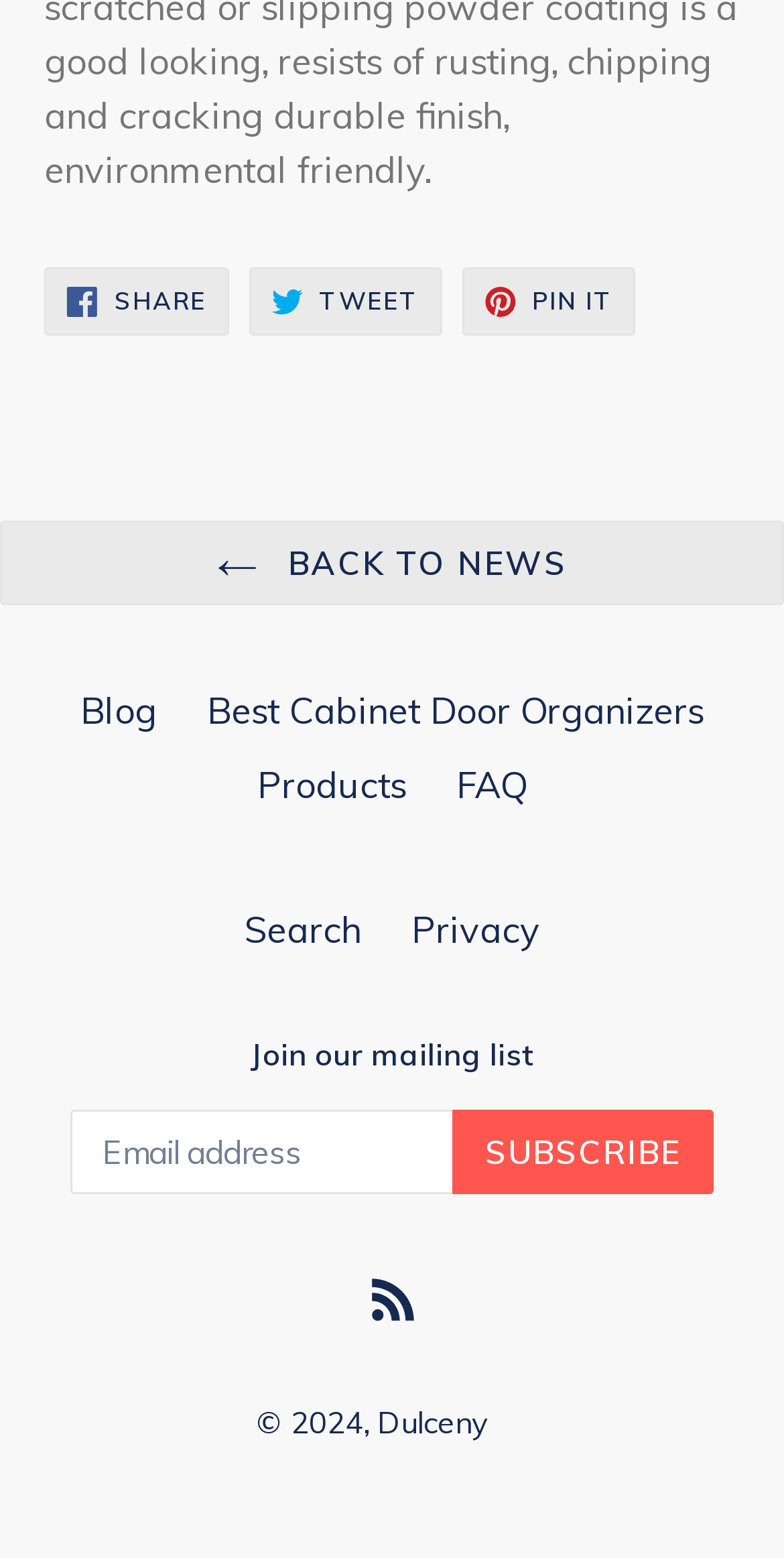Please identify the coordinates of the bounding box that should be clicked to fulfill this instruction: "View the FAQ".

[0.582, 0.489, 0.672, 0.519]